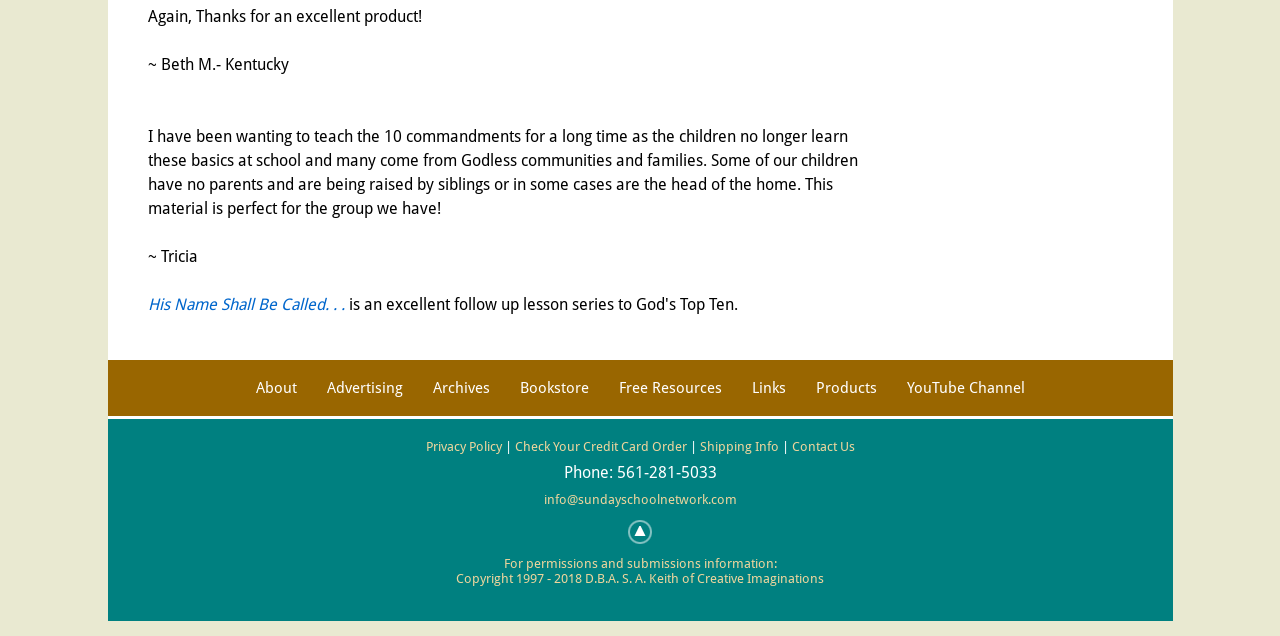Specify the bounding box coordinates of the area to click in order to follow the given instruction: "Visit 'Bookstore'."

[0.394, 0.572, 0.471, 0.648]